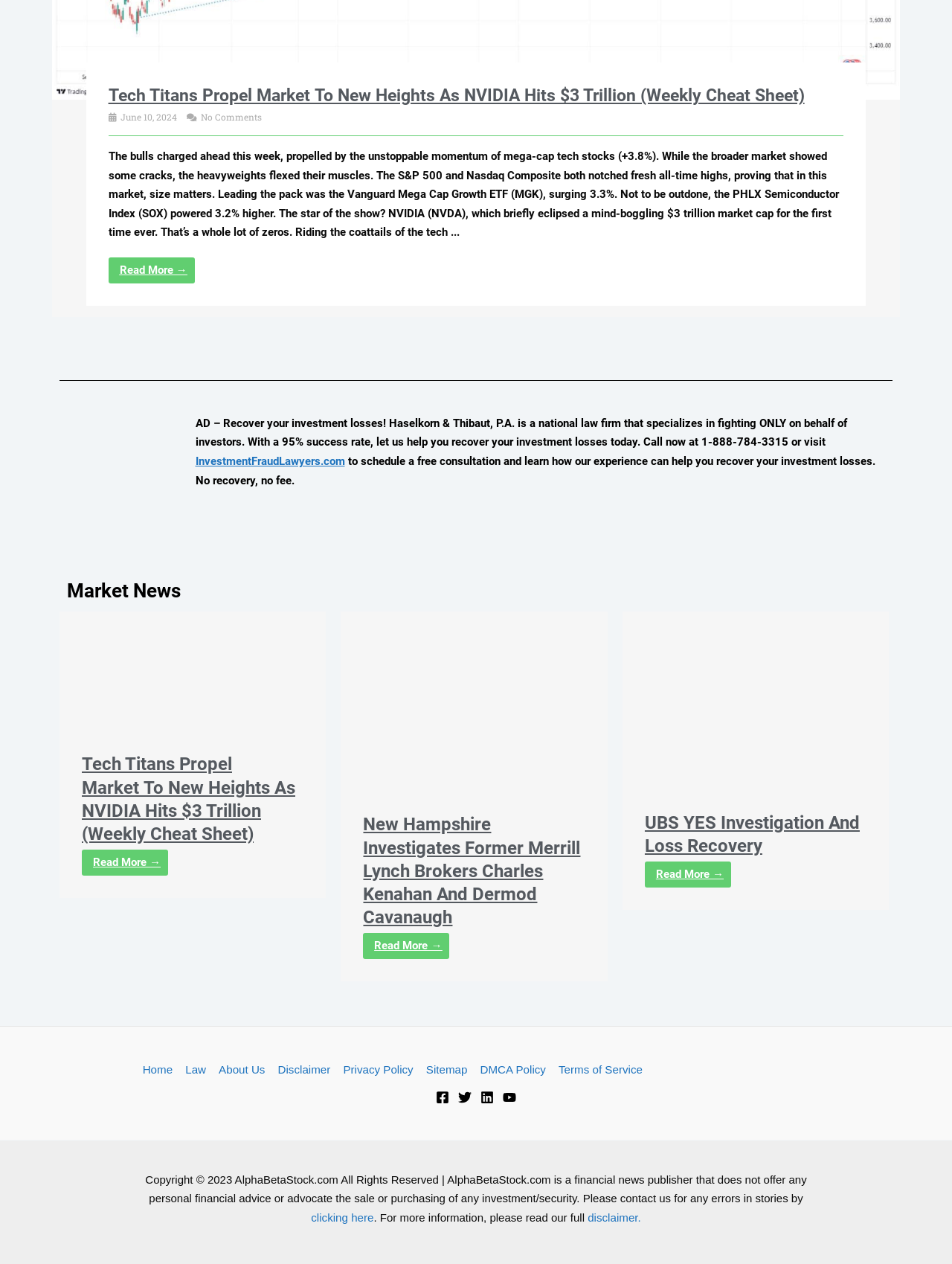Use a single word or phrase to answer the question:
What is the success rate of Haselkorn & Thibaut, P.A.?

95%